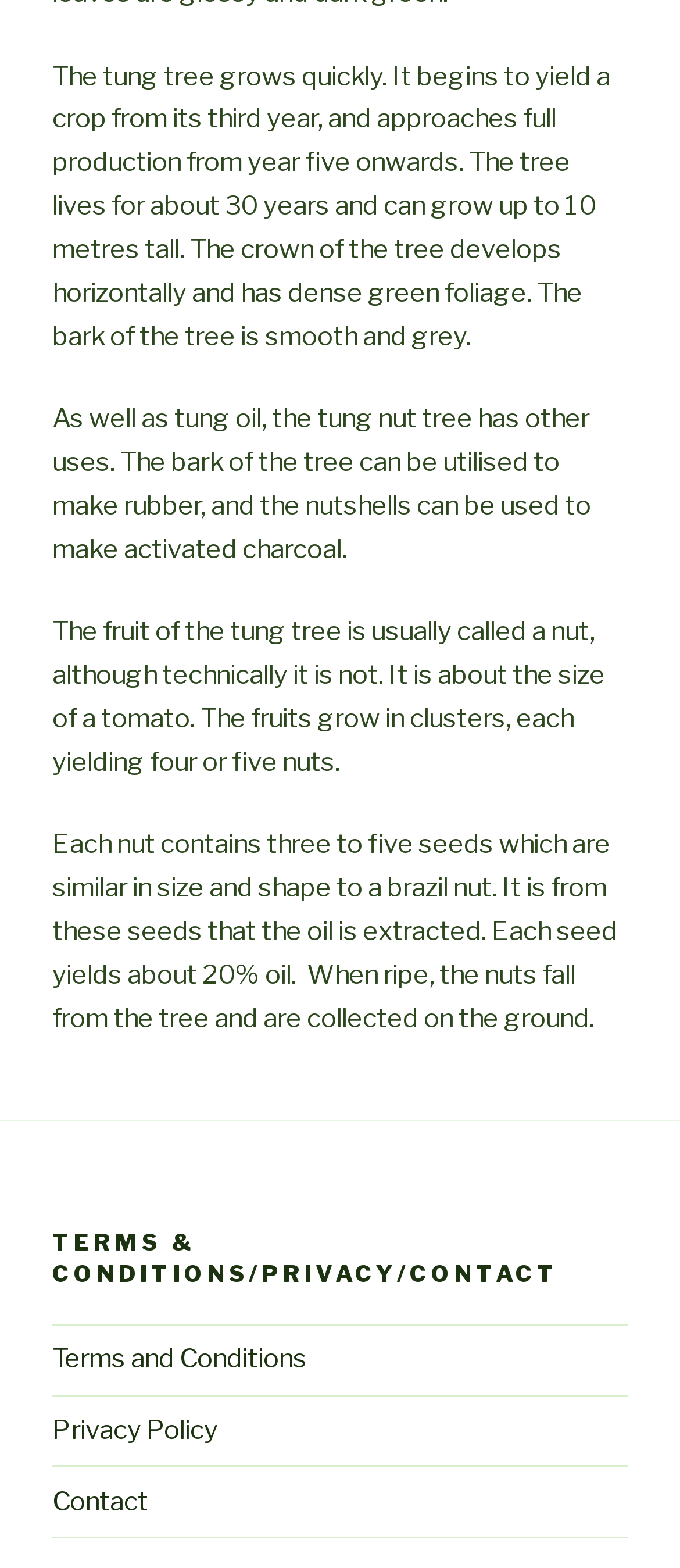What are the three options under TERMS & CONDITIONS?
Look at the image and respond to the question as thoroughly as possible.

The webpage has a section titled 'TERMS & CONDITIONS/PRIVACY/CONTACT' which contains three links: 'Terms and Conditions', 'Privacy Policy', and 'Contact'. These options are listed vertically under the heading.